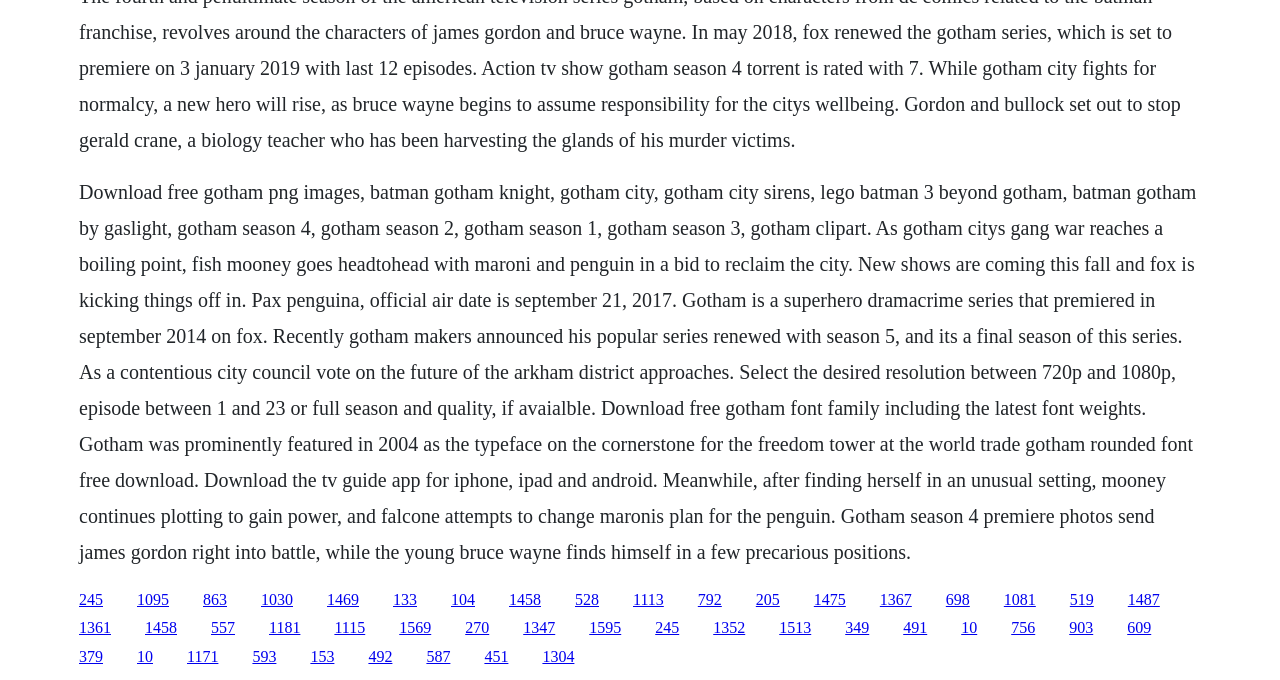How many episodes are available for download?
Carefully analyze the image and provide a thorough answer to the question.

The webpage allows users to select an episode between 1 and 23 for downloading, indicating that there are 23 episodes available.